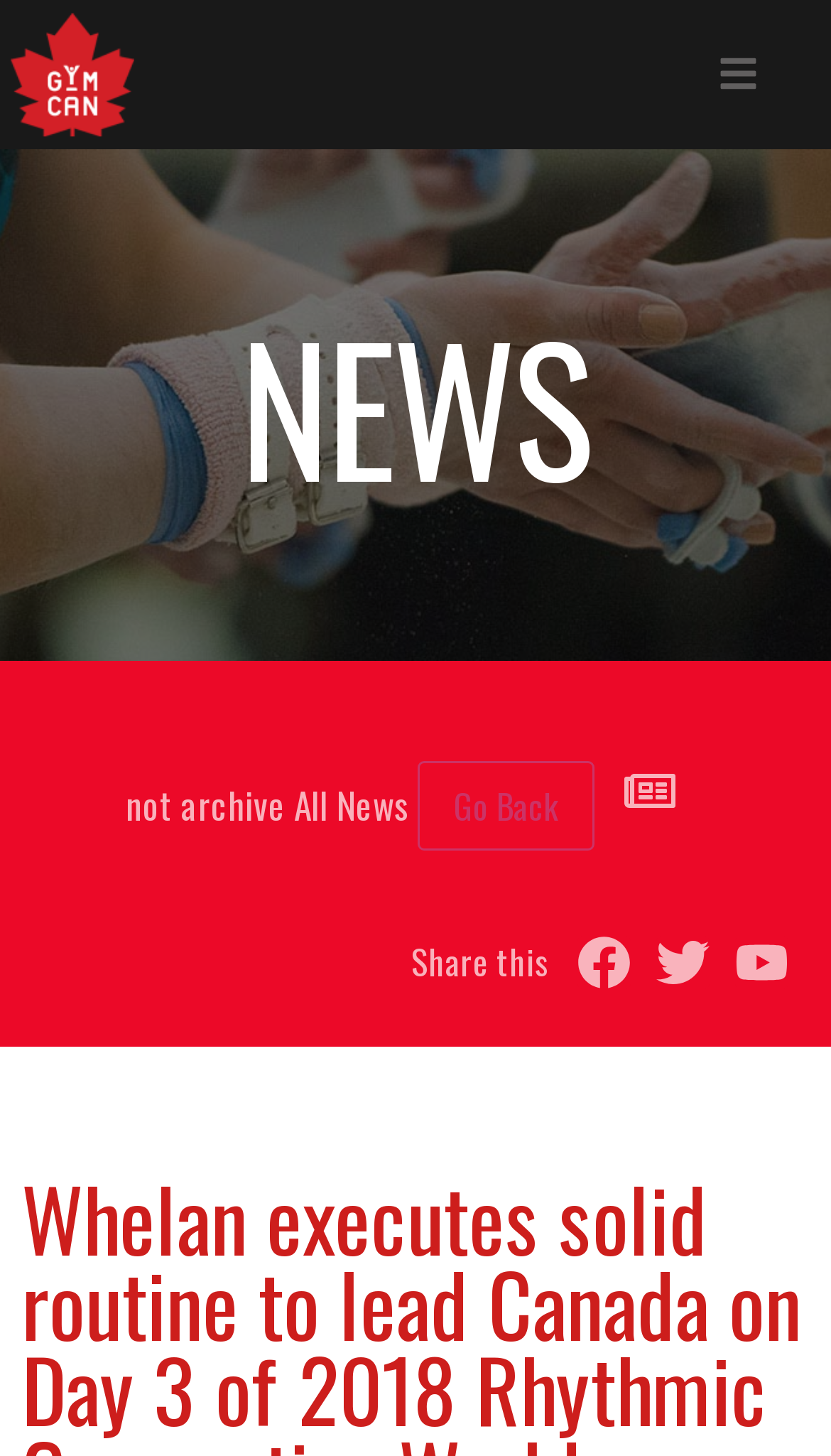Based on the element description: "Go Back", identify the bounding box coordinates for this UI element. The coordinates must be four float numbers between 0 and 1, listed as [left, top, right, bottom].

[0.503, 0.523, 0.715, 0.584]